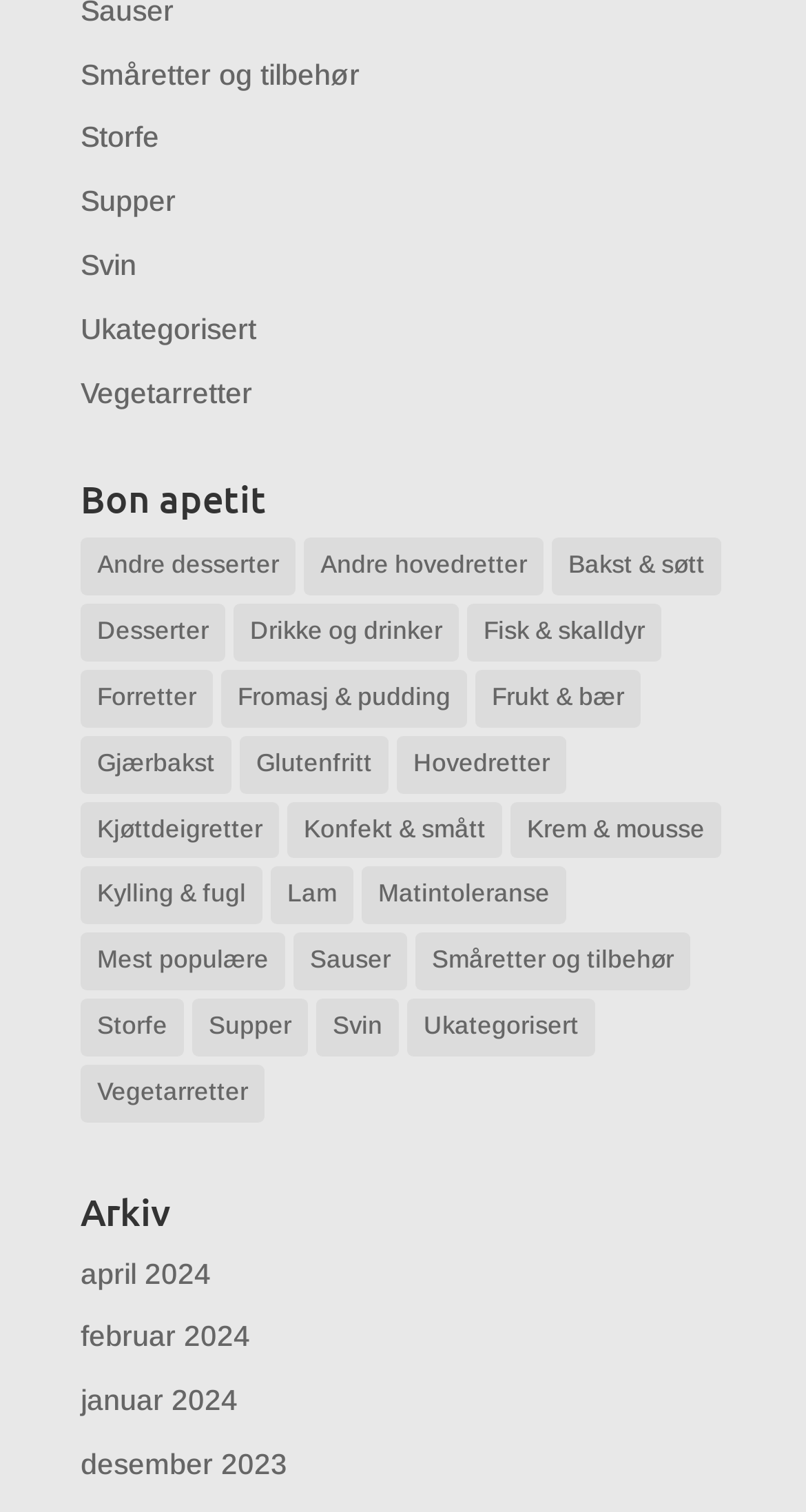Answer the question in a single word or phrase:
What is the first category of dishes?

Småretter og tilbehør